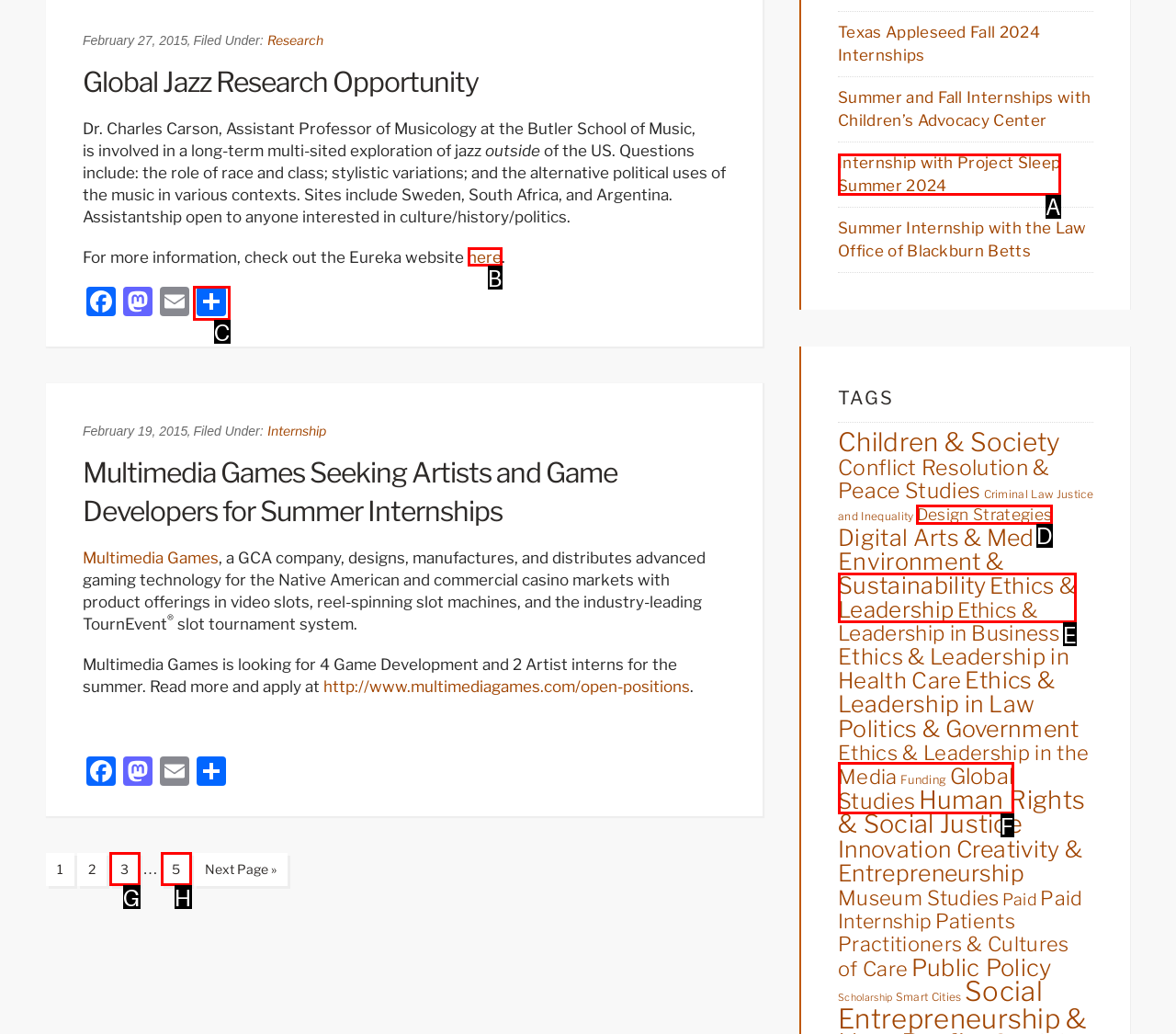Find the option that matches this description: Ethics & Leadership
Provide the corresponding letter directly.

E